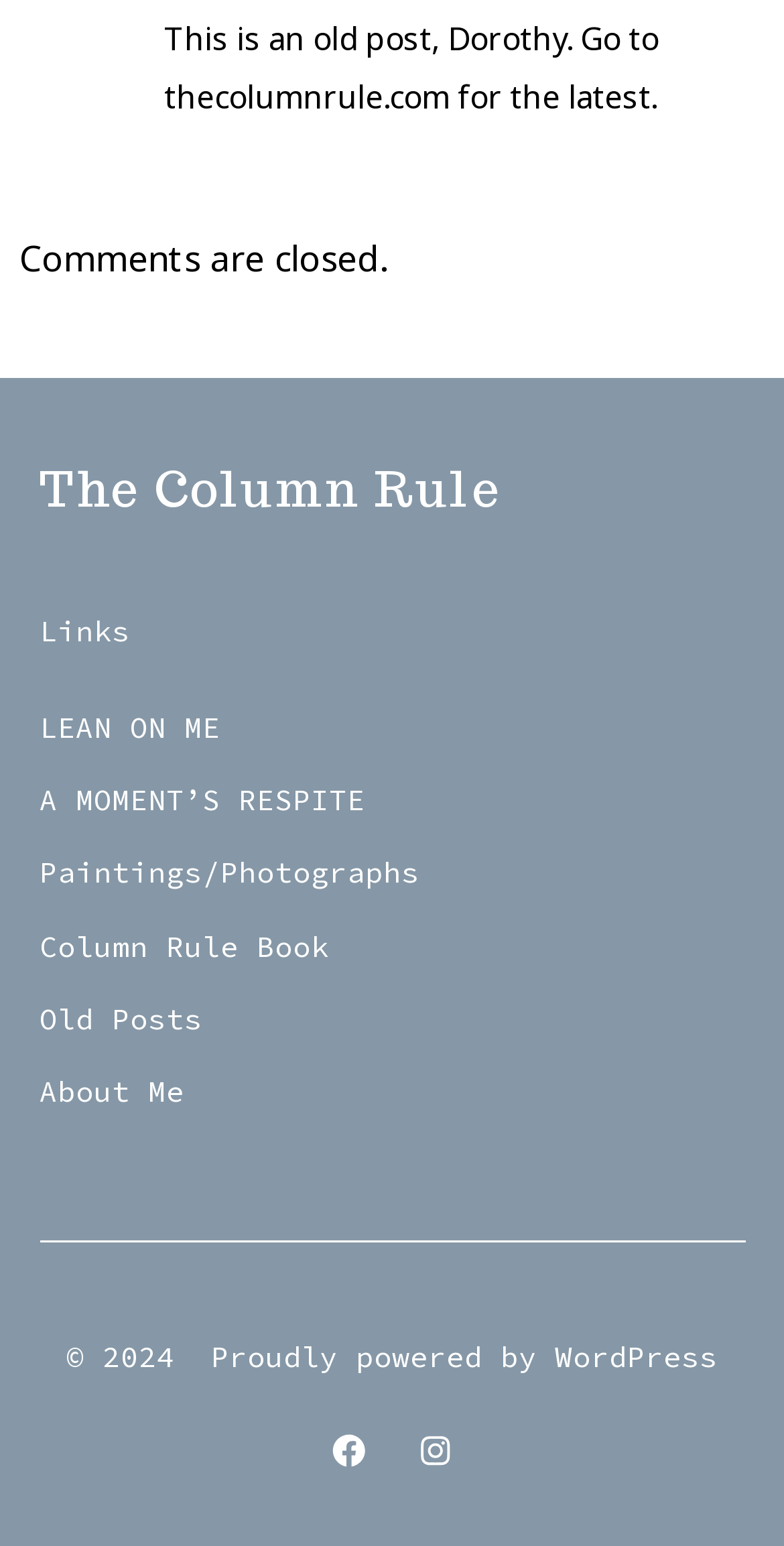Find the bounding box coordinates of the clickable element required to execute the following instruction: "go to The Column Rule". Provide the coordinates as four float numbers between 0 and 1, i.e., [left, top, right, bottom].

[0.05, 0.299, 0.639, 0.343]